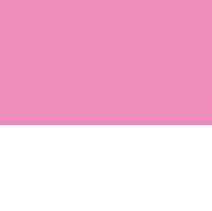What does the white stripe represent?
Based on the image, give a concise answer in the form of a single word or short phrase.

purity and peace